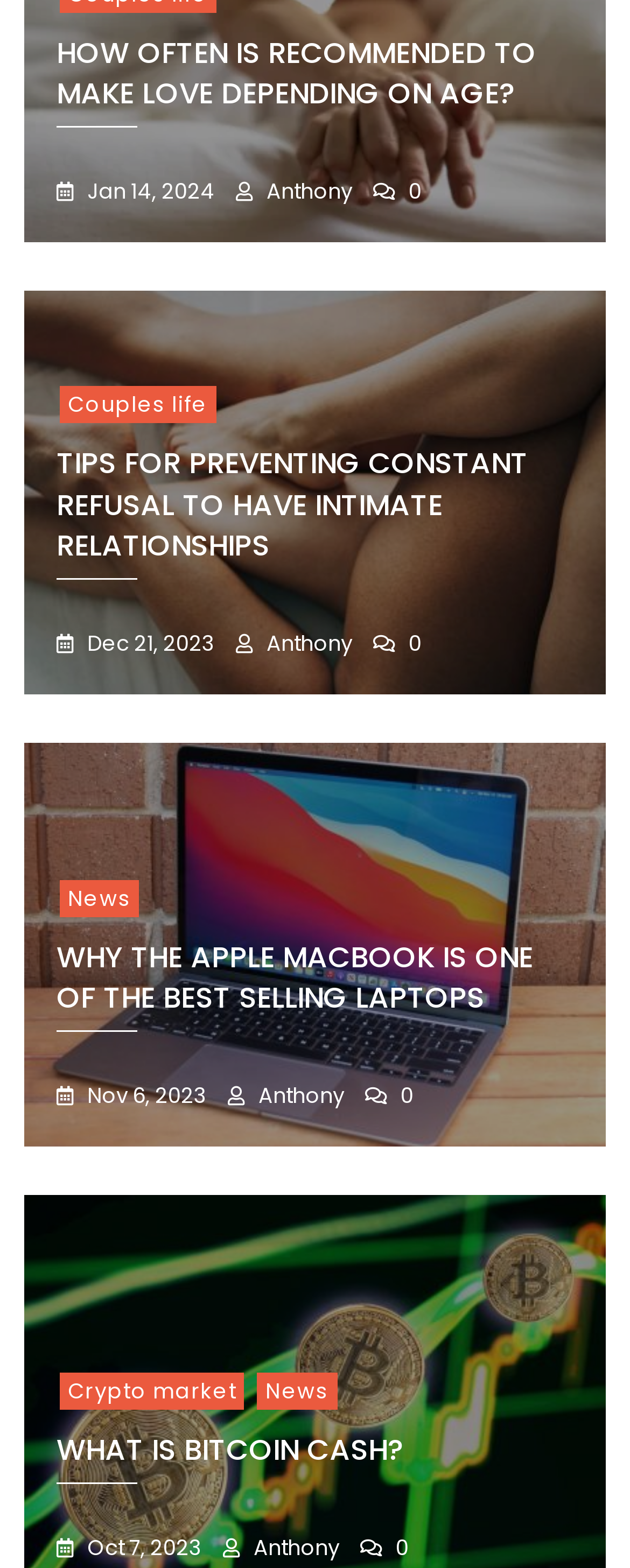Please locate the bounding box coordinates for the element that should be clicked to achieve the following instruction: "Learn about Bitcoin Cash". Ensure the coordinates are given as four float numbers between 0 and 1, i.e., [left, top, right, bottom].

[0.09, 0.911, 0.91, 0.946]